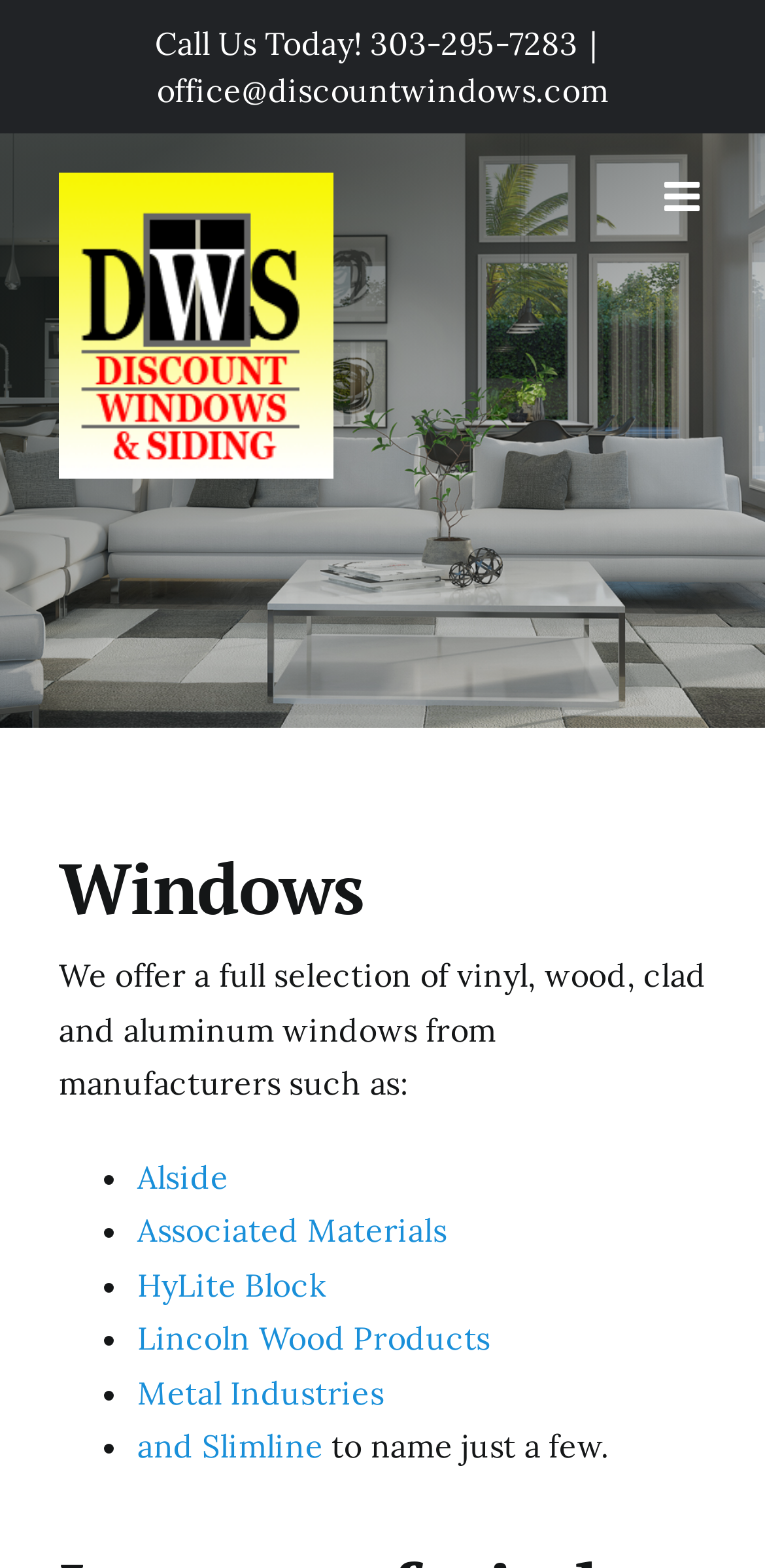How many manufacturers are listed? Based on the screenshot, please respond with a single word or phrase.

6